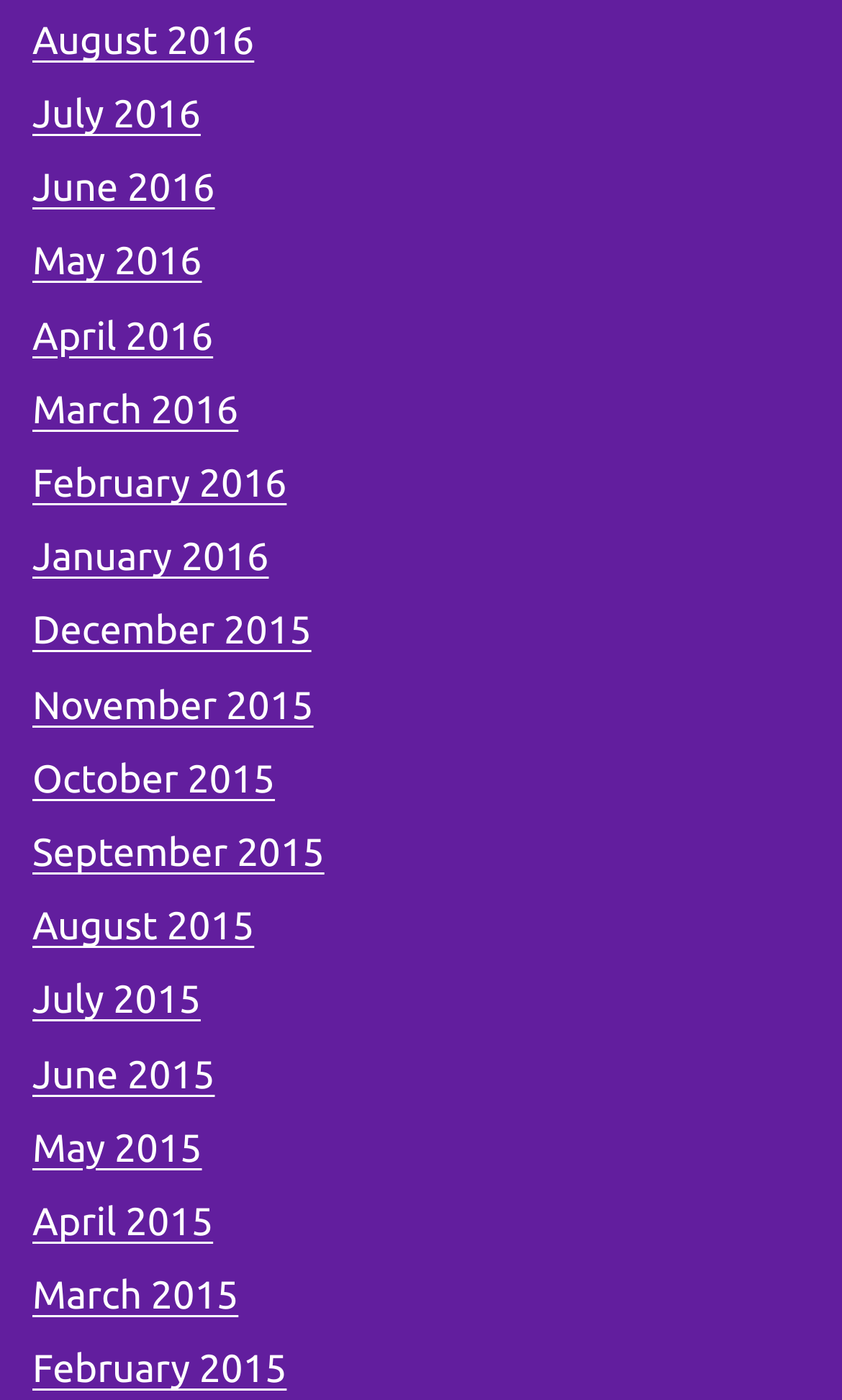Using a single word or phrase, answer the following question: 
What is the earliest month listed?

February 2015